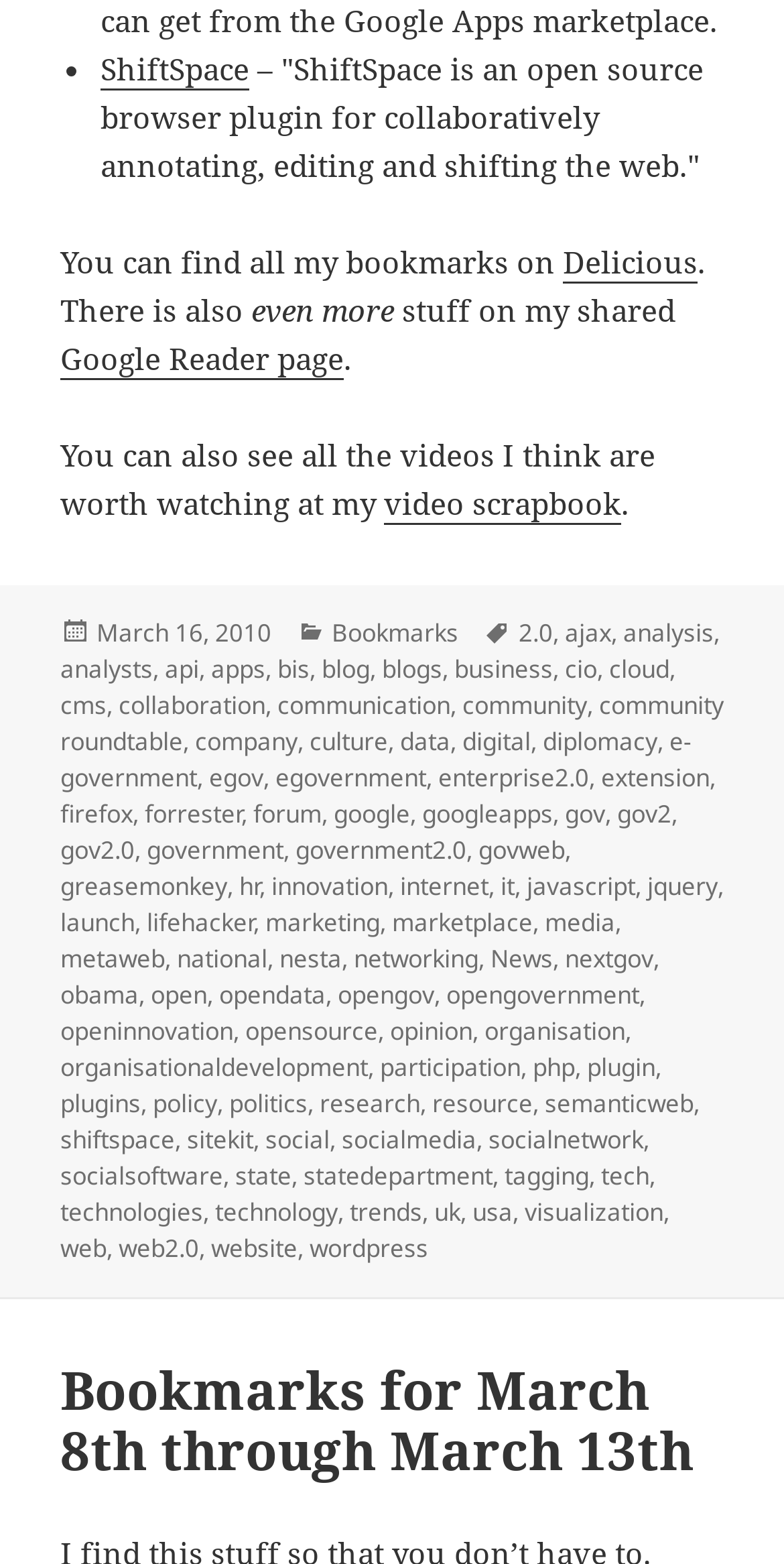Please provide the bounding box coordinates for the element that needs to be clicked to perform the instruction: "Visit the Delicious bookmarks page". The coordinates must consist of four float numbers between 0 and 1, formatted as [left, top, right, bottom].

[0.718, 0.154, 0.89, 0.181]